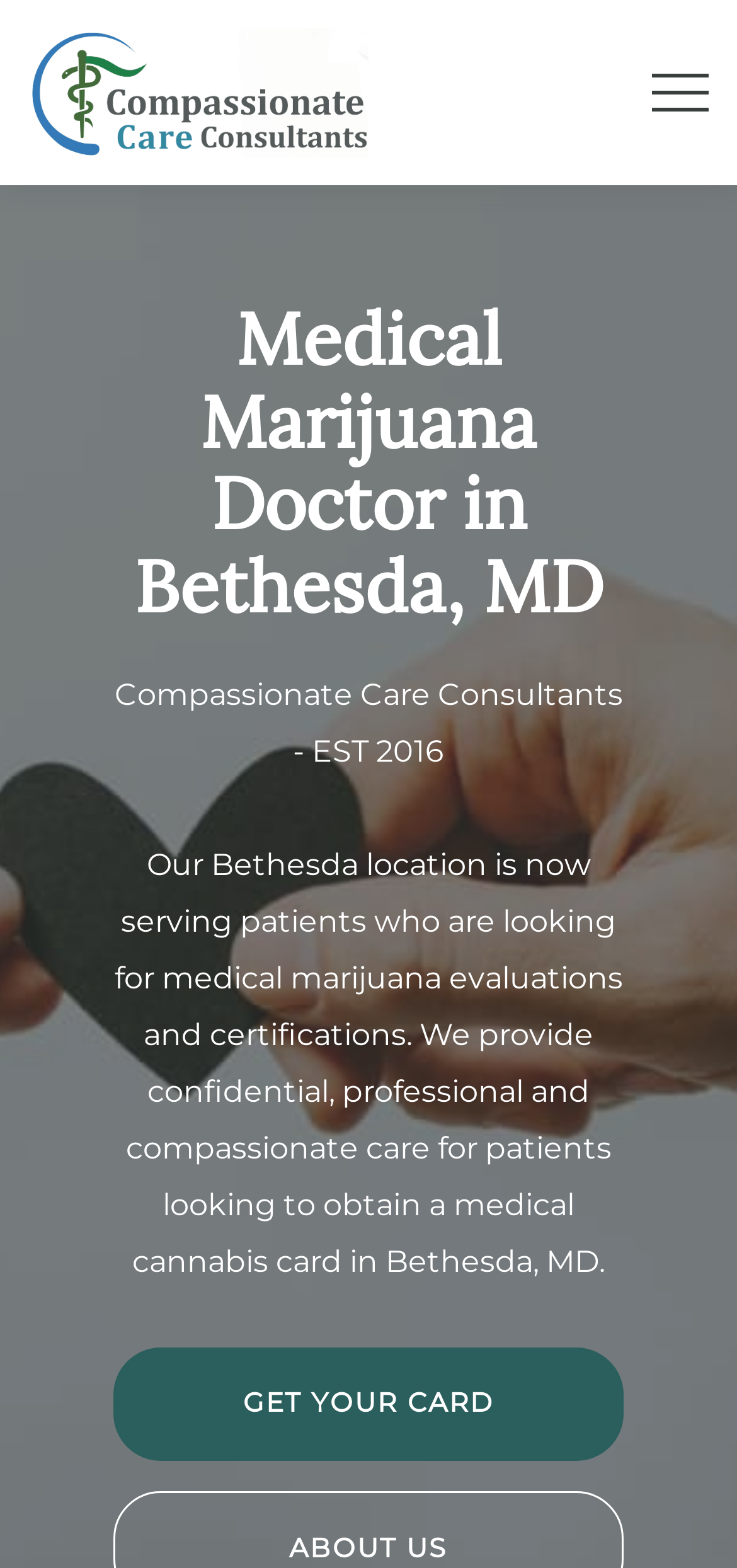What is the name of the medical marijuana doctor in Bethesda, MD?
Please answer using one word or phrase, based on the screenshot.

Compassionate Care Consultants